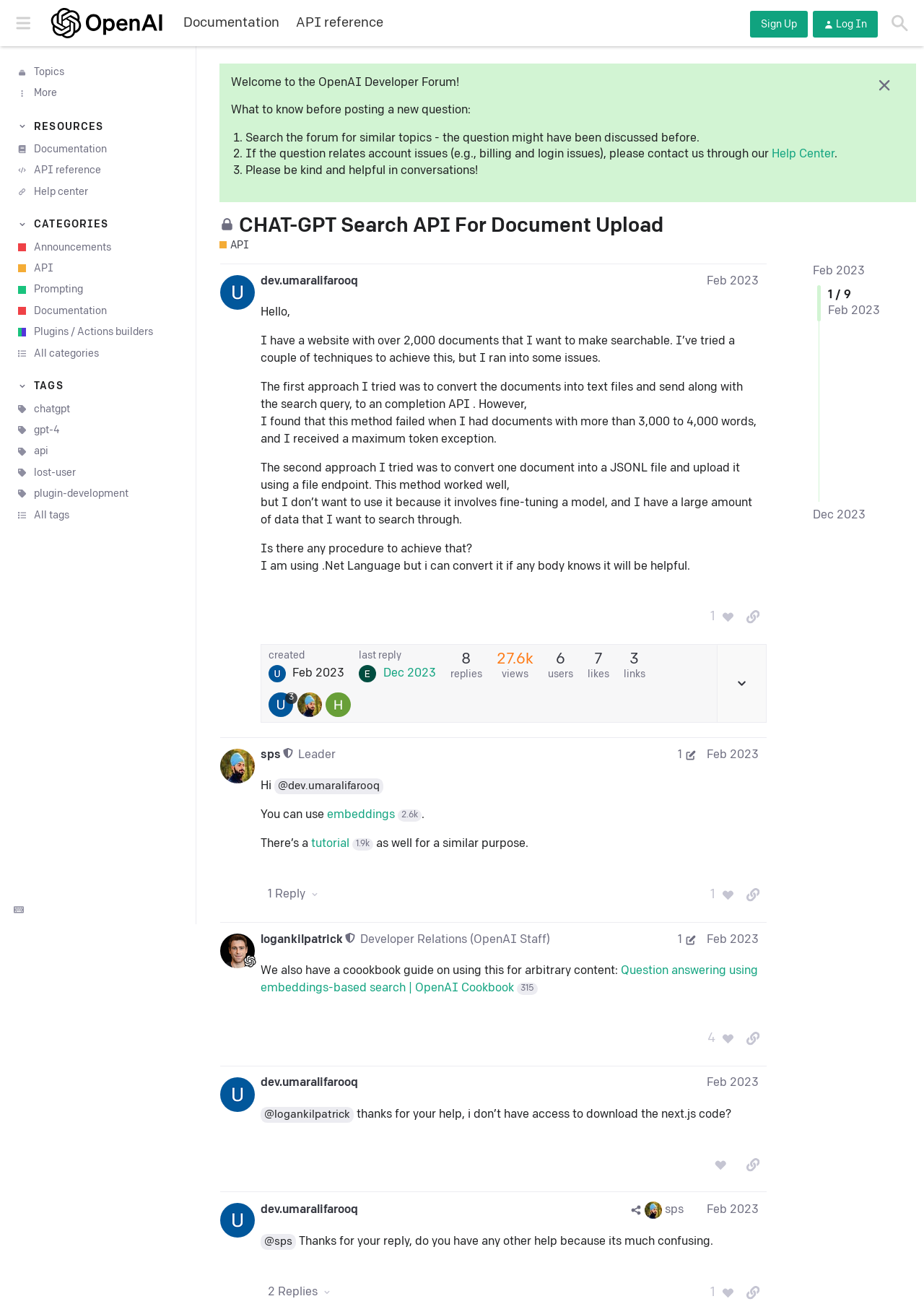What was the issue with the user's first approach to making the documents searchable?
Give a one-word or short phrase answer based on the image.

maximum token exception